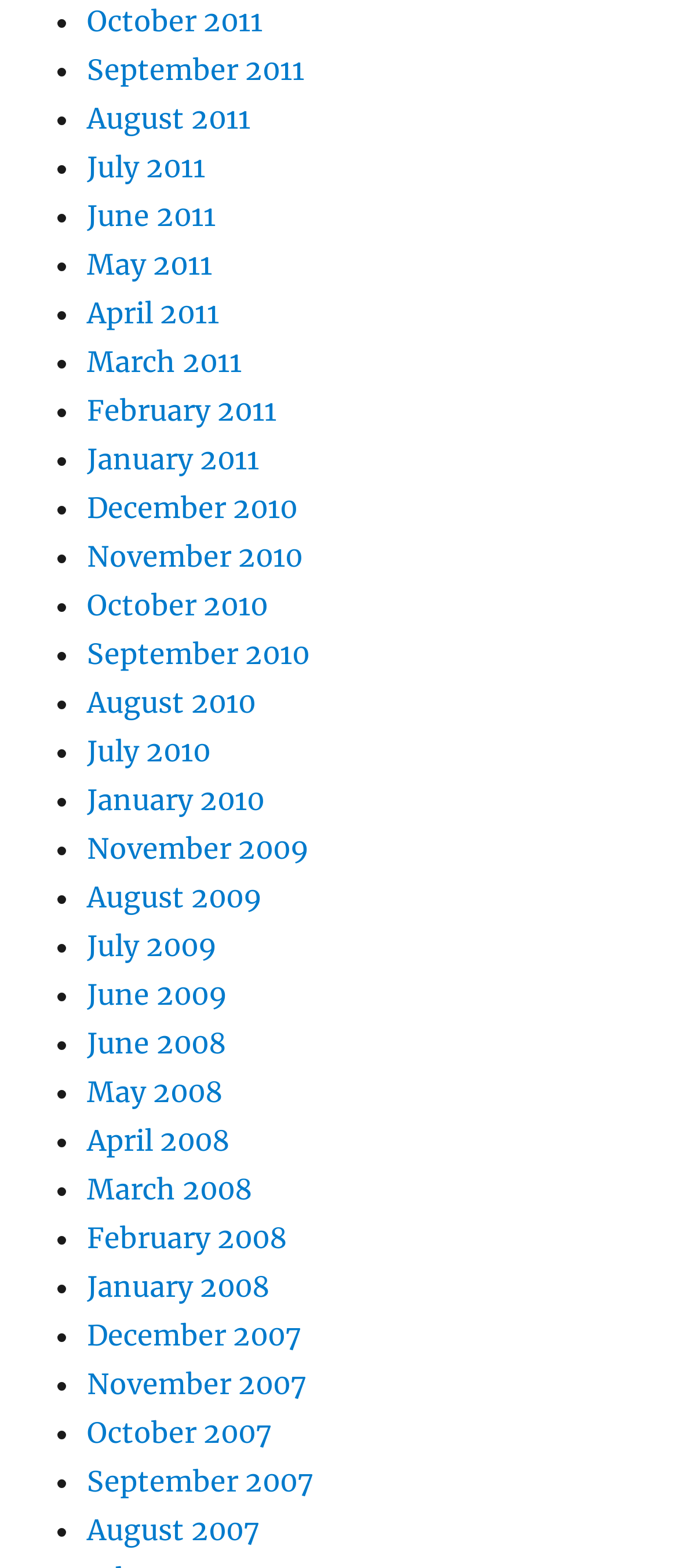Find the bounding box coordinates of the area to click in order to follow the instruction: "Browse July 2011".

[0.128, 0.095, 0.303, 0.118]